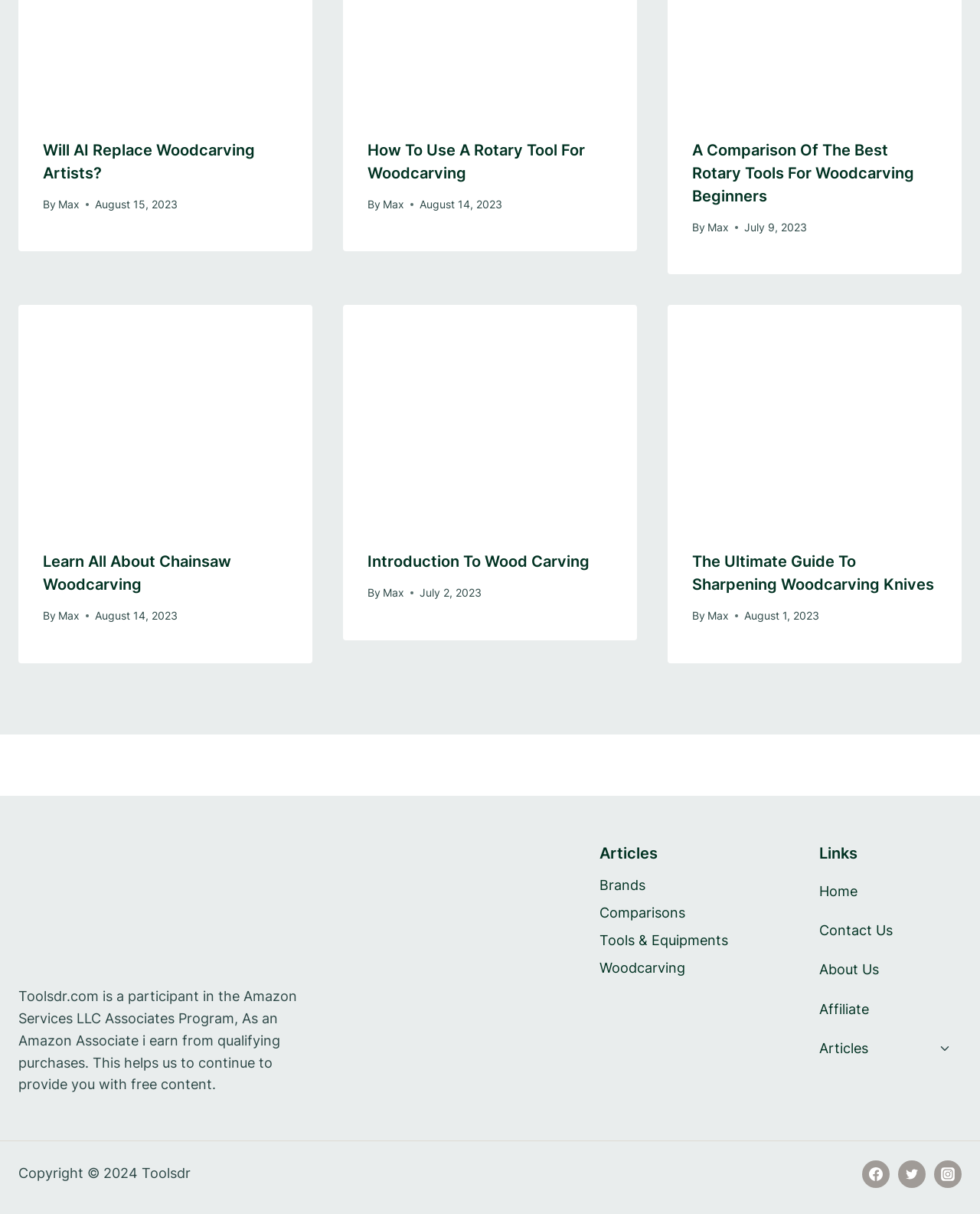Please reply to the following question using a single word or phrase: 
What is the purpose of the website?

Woodcarving information